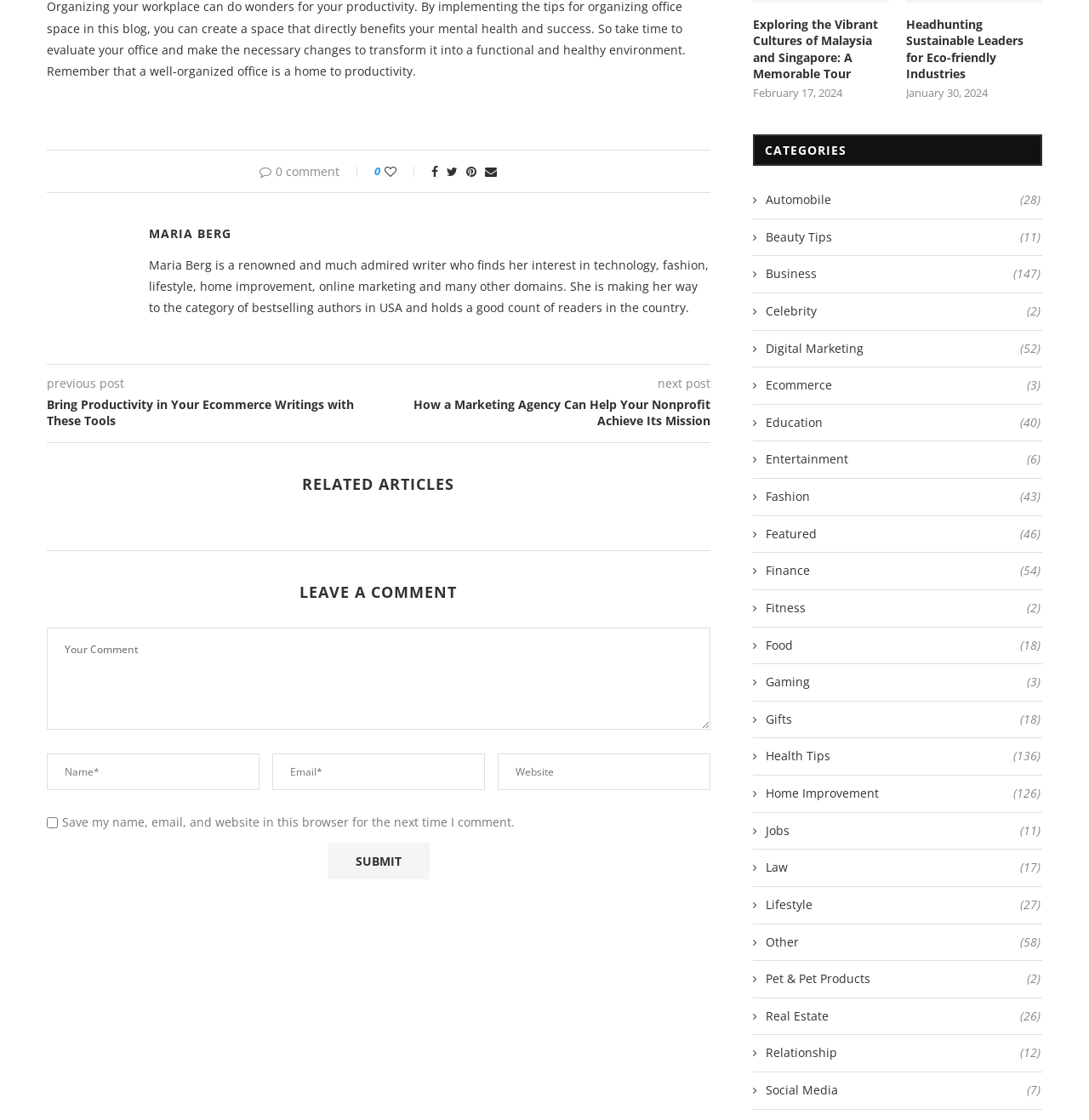Identify the bounding box for the described UI element. Provide the coordinates in (top-left x, top-left y, bottom-right x, bottom-right y) format with values ranging from 0 to 1: Pet & Pet Products (2)

[0.691, 0.867, 0.955, 0.881]